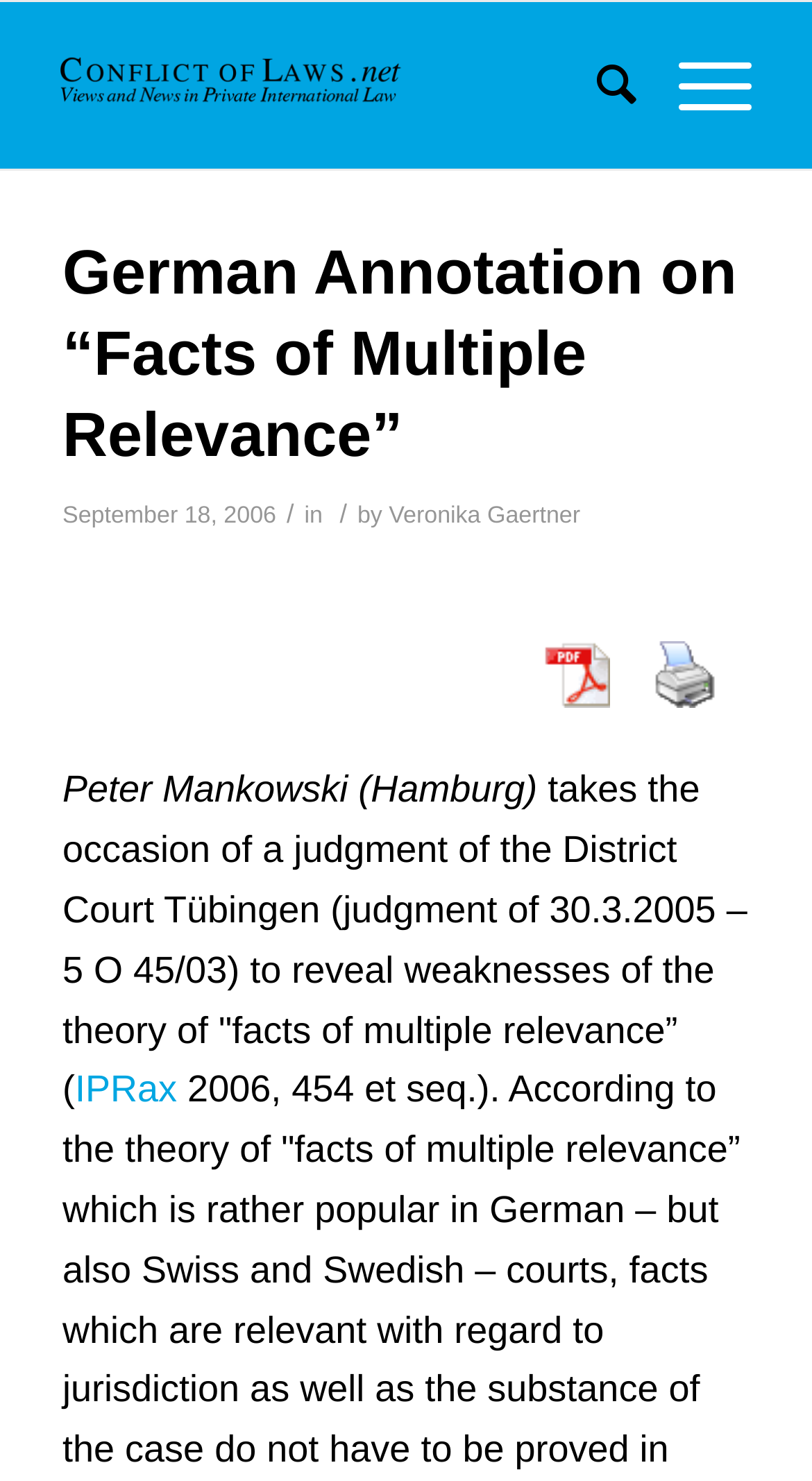What is the theory being discussed in the article?
Refer to the image and provide a concise answer in one word or phrase.

theory of 'facts of multiple relevance'